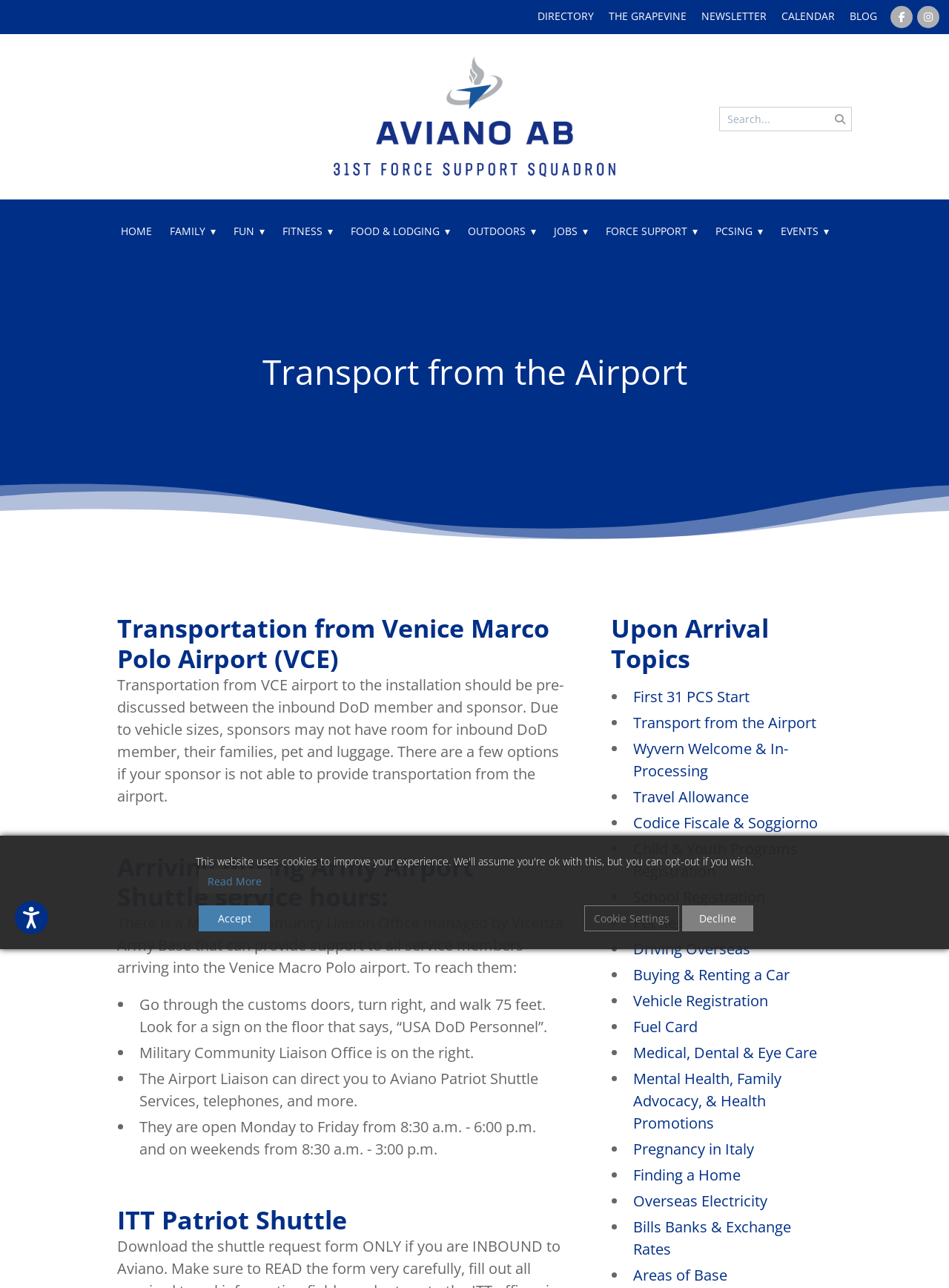Identify the bounding box coordinates for the UI element that matches this description: "Wyvern Welcome & In-Processing".

[0.667, 0.573, 0.83, 0.606]